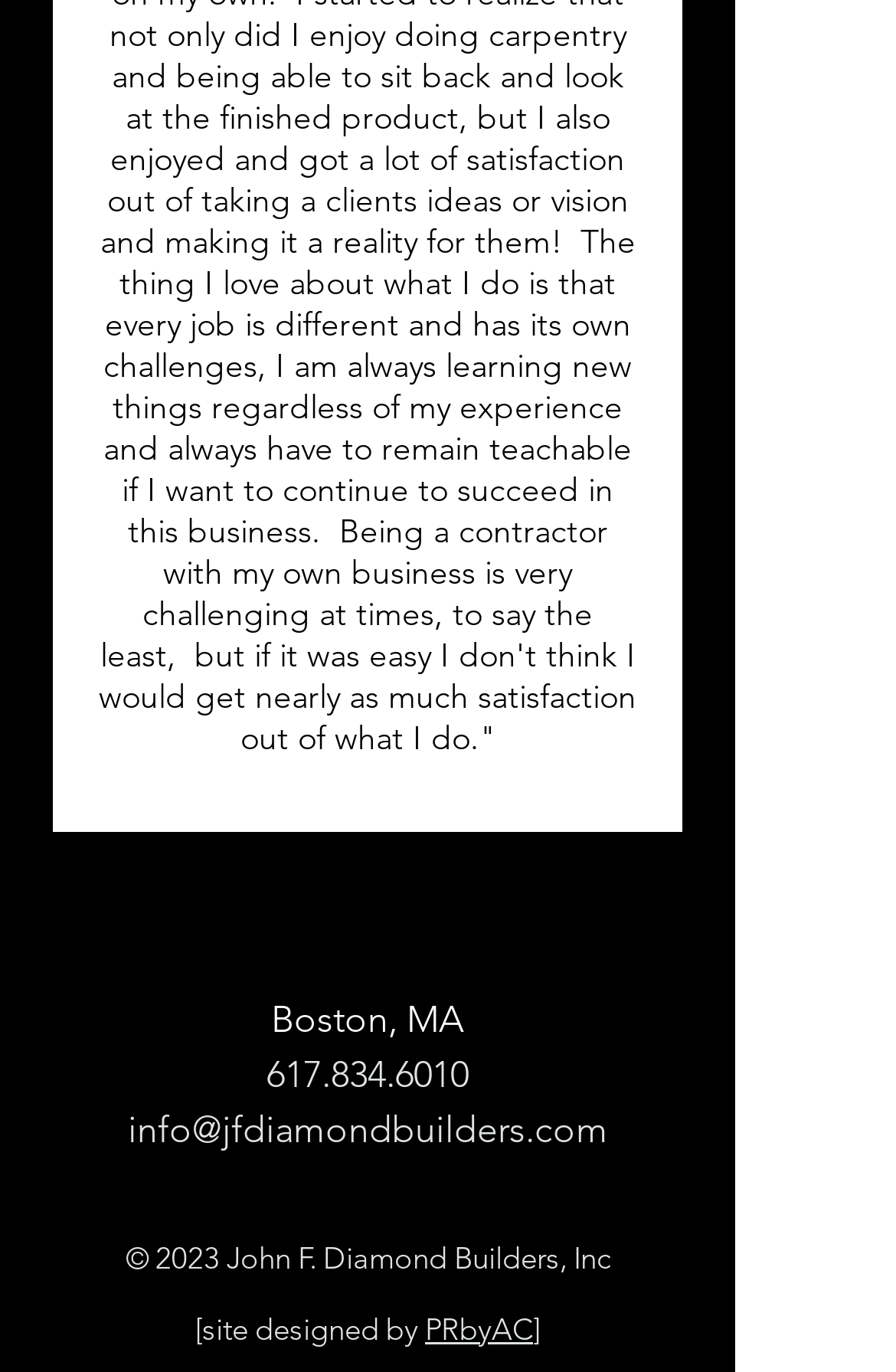Find the bounding box of the element with the following description: "aria-label="White Instagram Icon"". The coordinates must be four float numbers between 0 and 1, formatted as [left, top, right, bottom].

[0.364, 0.638, 0.454, 0.697]